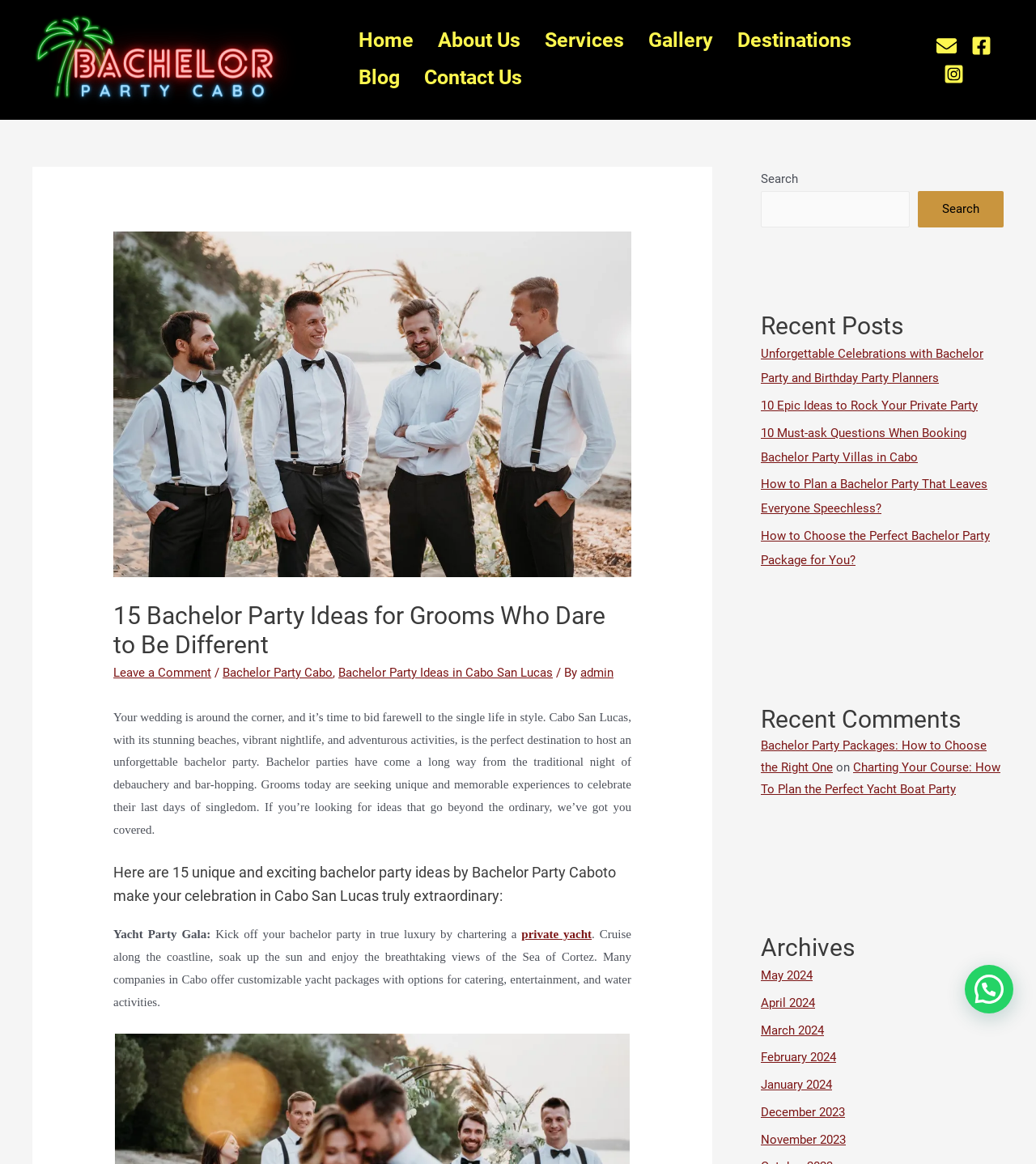Use a single word or phrase to answer the following:
What is the primary function of the search bar?

Search website